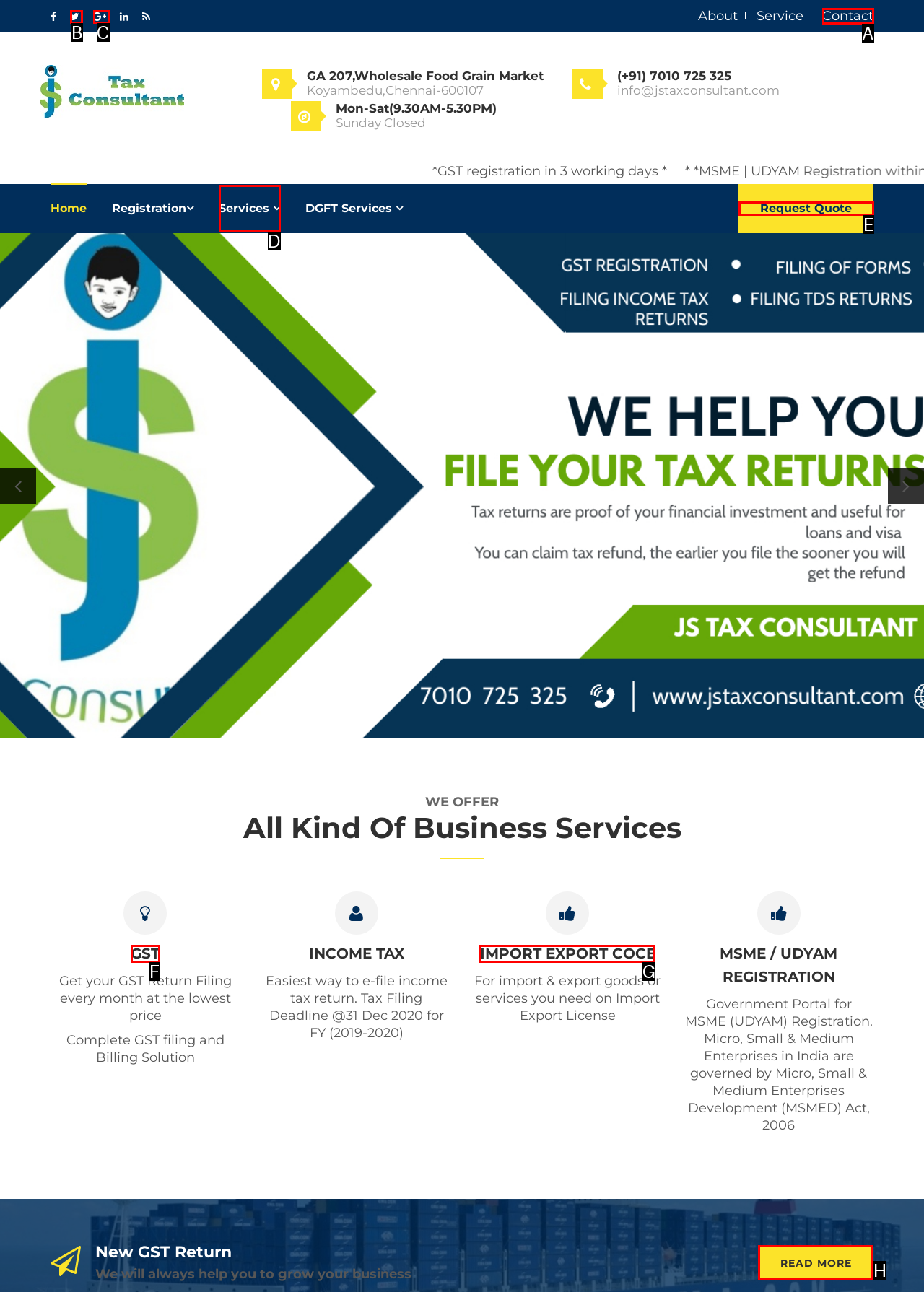Identify the letter of the option that should be selected to accomplish the following task: Click the 'READ MORE' link. Provide the letter directly.

H